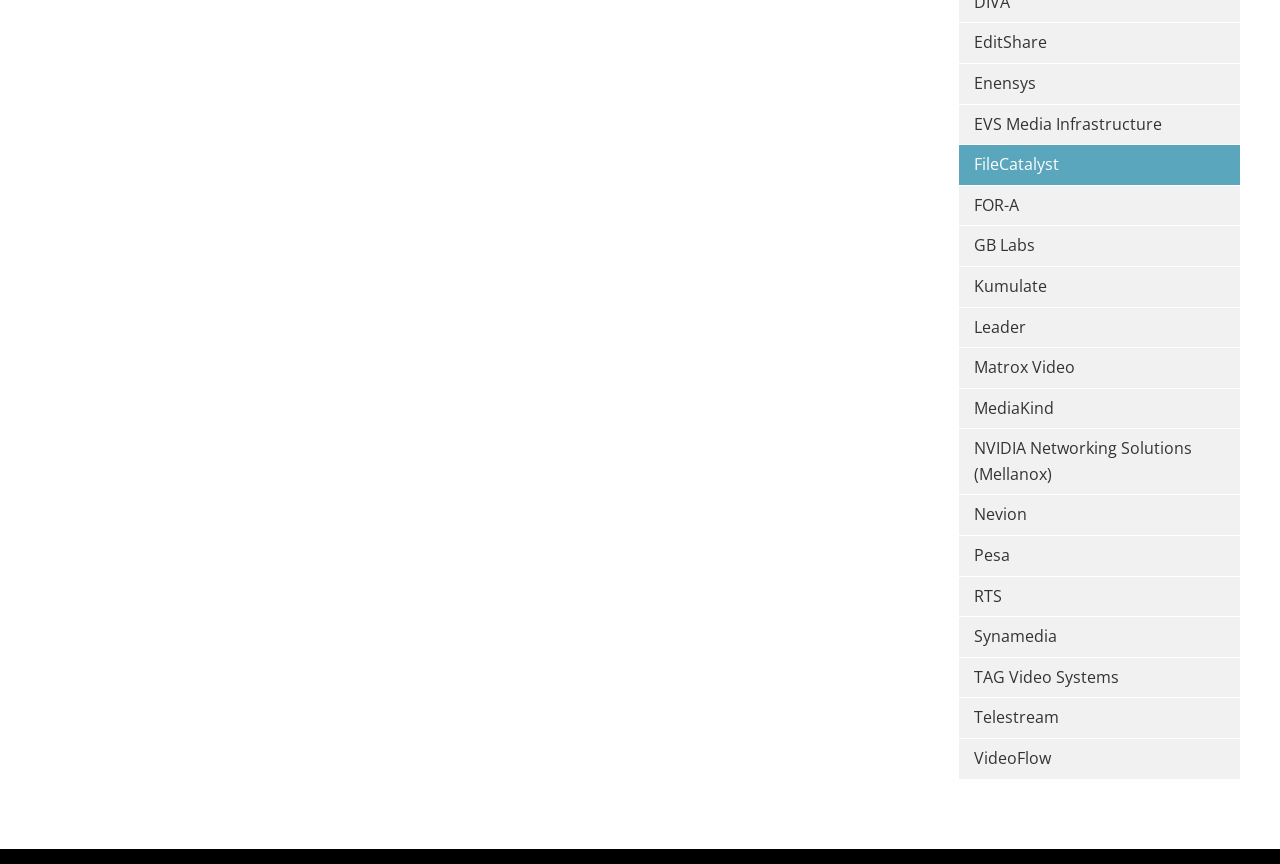Refer to the screenshot and answer the following question in detail:
What is the width of each company link?

By examining the bounding box coordinates of each link element, I found that the width of each link is 0.22, which is the difference between the right and left coordinates.